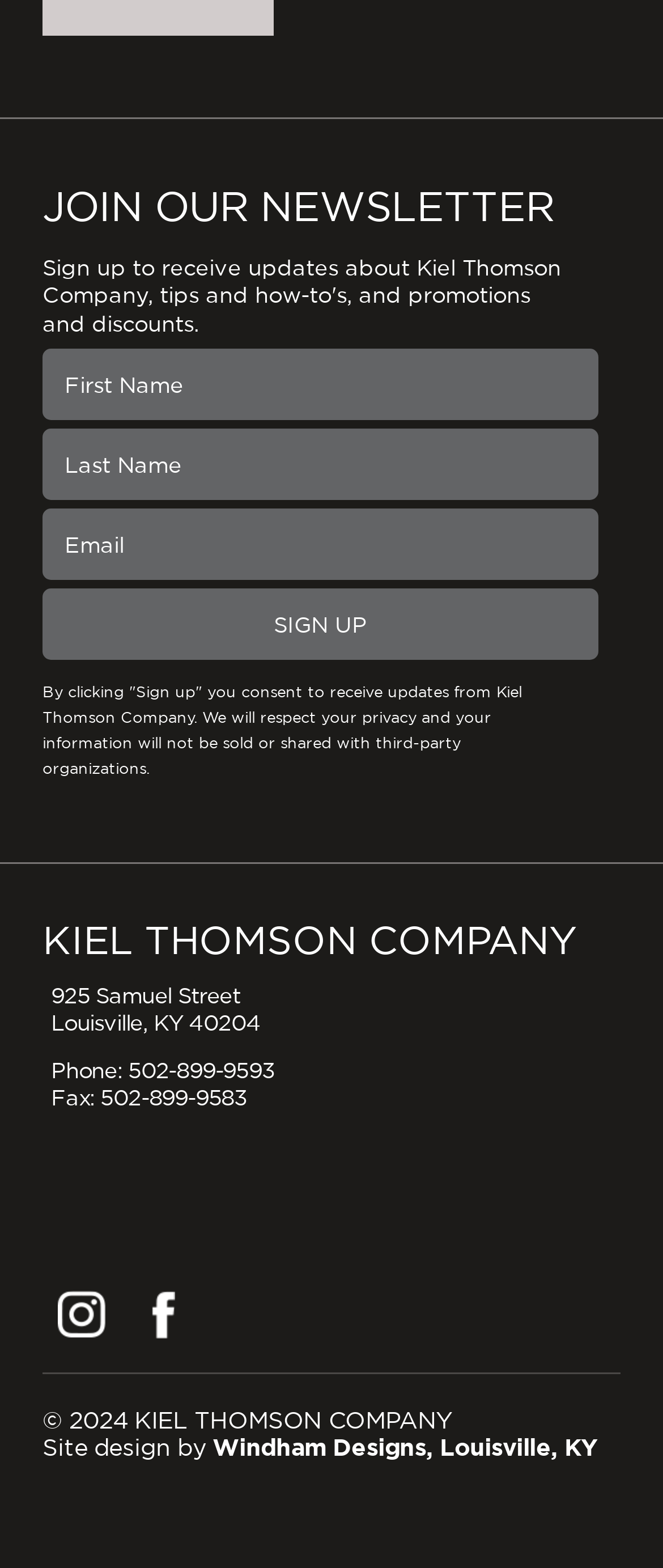Highlight the bounding box of the UI element that corresponds to this description: "name="input_2" placeholder="First Name"".

[0.064, 0.222, 0.903, 0.268]